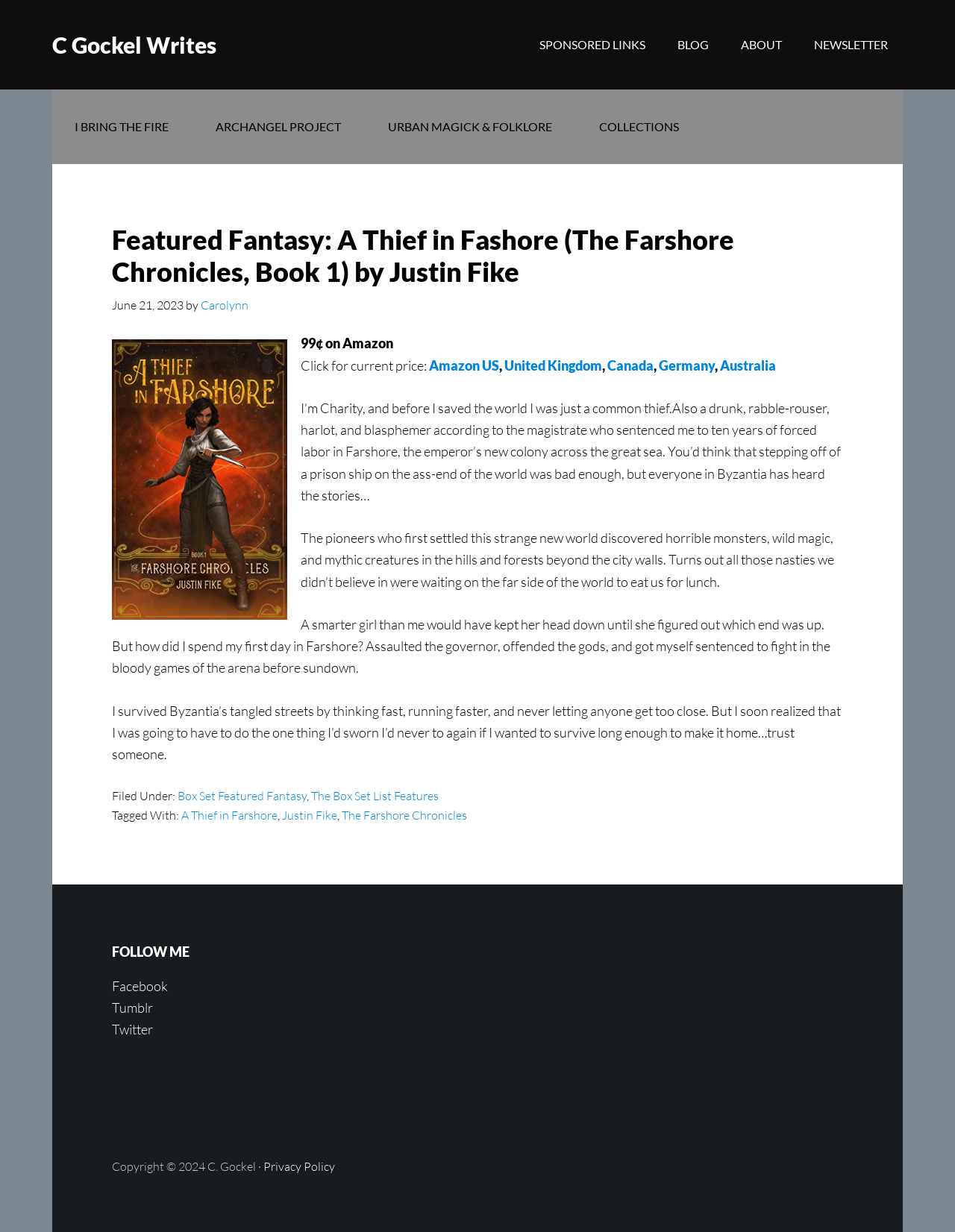Determine the bounding box coordinates for the area that needs to be clicked to fulfill this task: "read more news". The coordinates must be given as four float numbers between 0 and 1, i.e., [left, top, right, bottom].

None